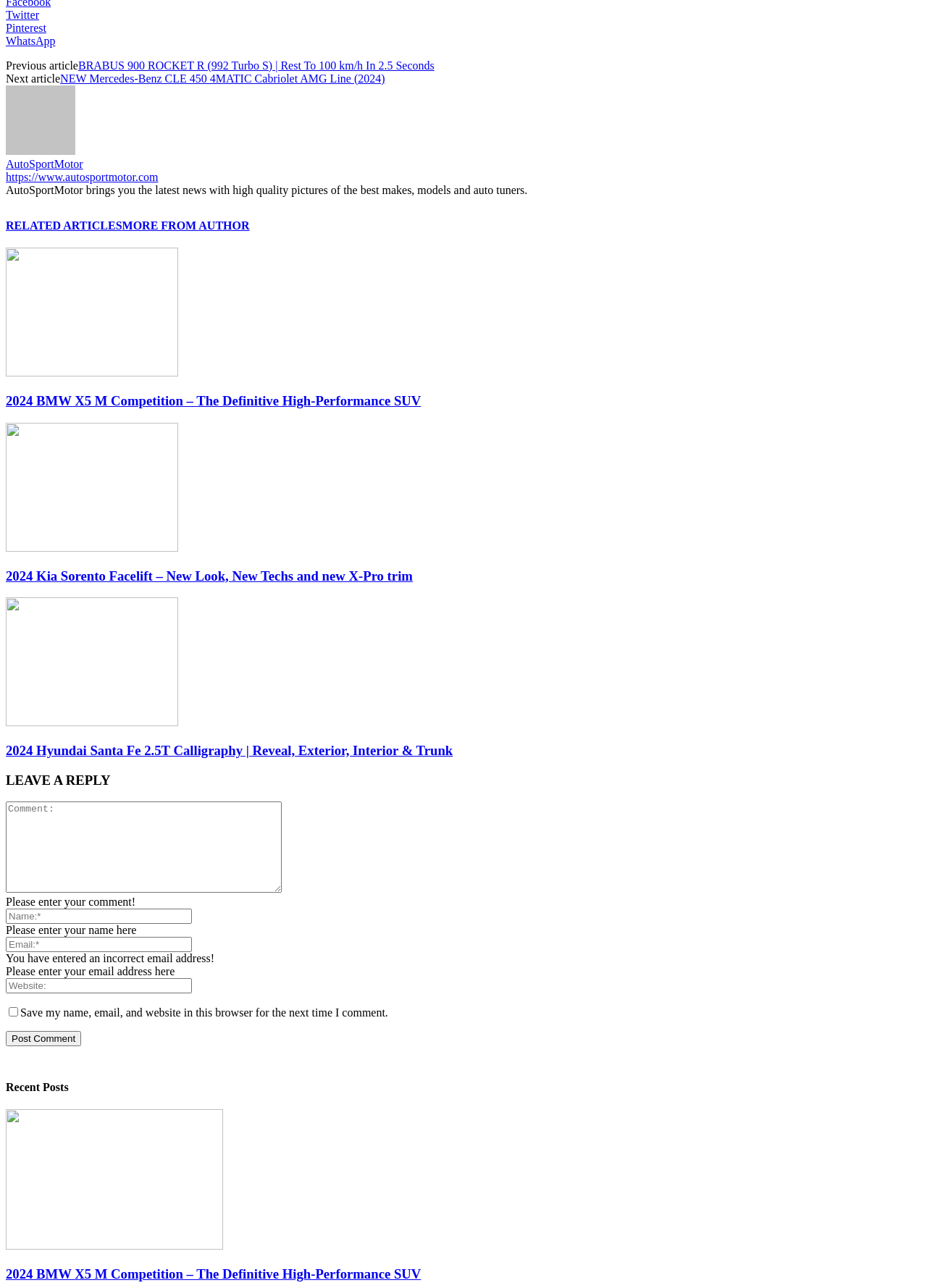Can you pinpoint the bounding box coordinates for the clickable element required for this instruction: "Post a comment"? The coordinates should be four float numbers between 0 and 1, i.e., [left, top, right, bottom].

[0.006, 0.801, 0.088, 0.812]